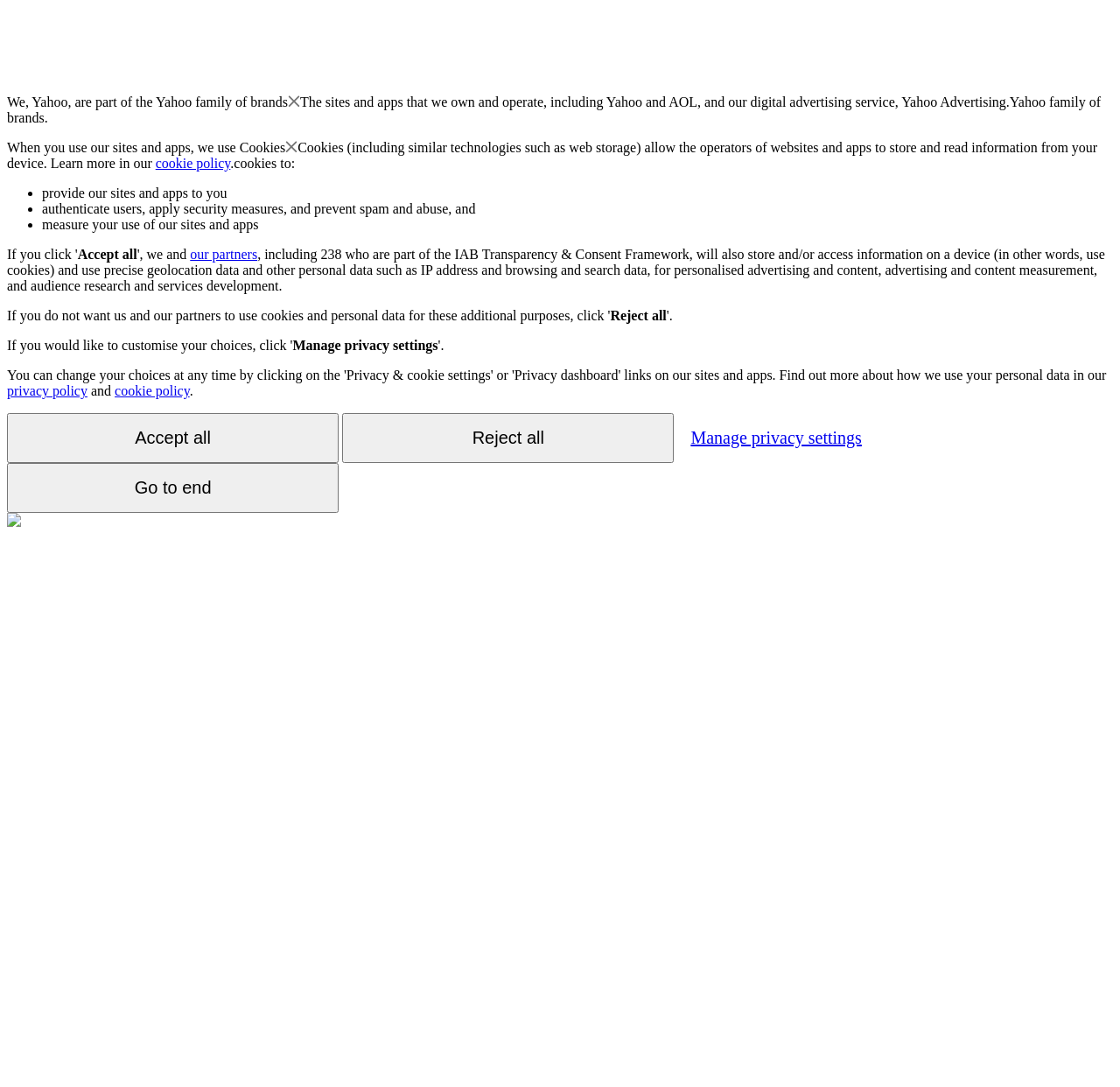Could you highlight the region that needs to be clicked to execute the instruction: "Click the 'Manage privacy settings' button"?

[0.261, 0.311, 0.391, 0.324]